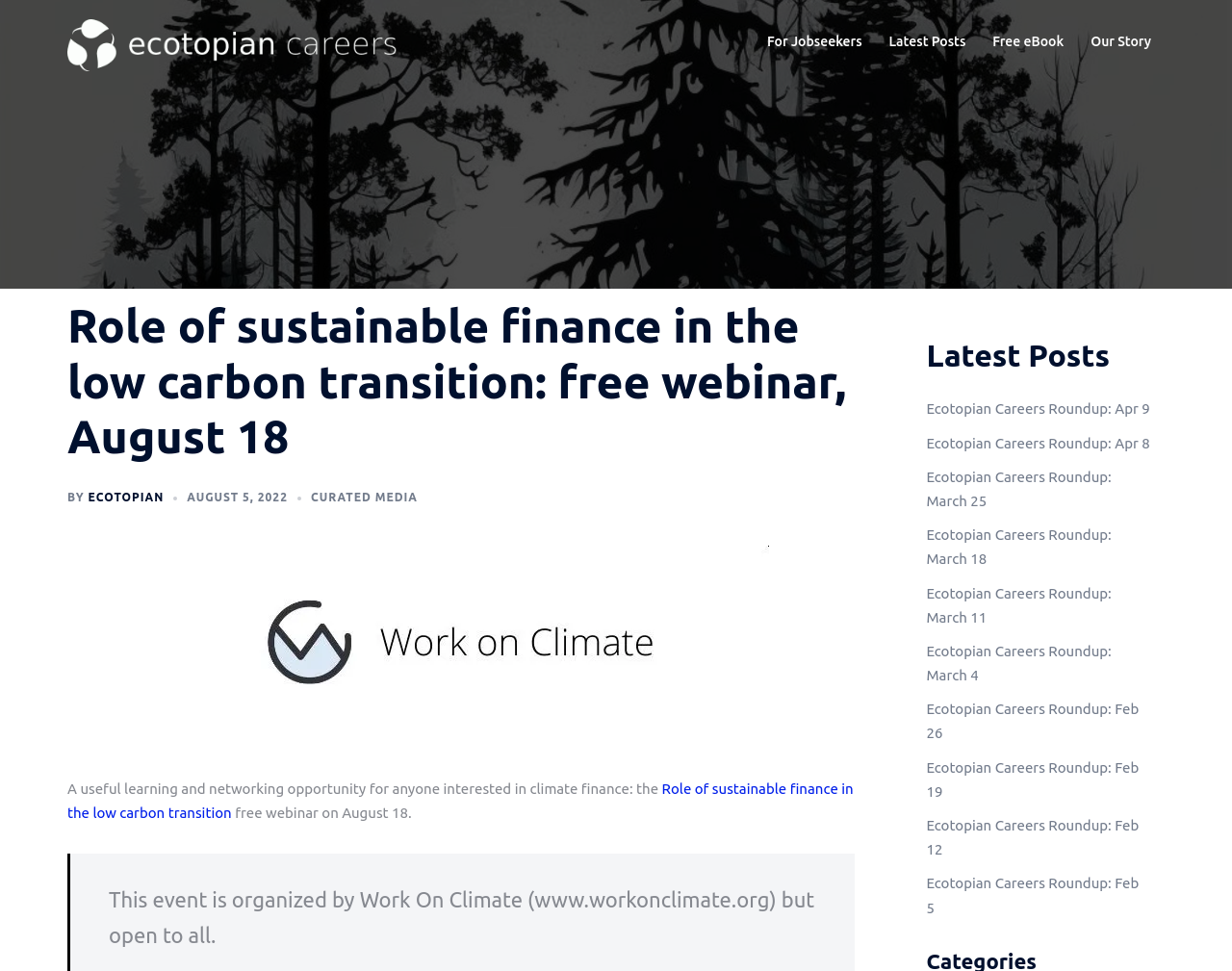Please locate the bounding box coordinates of the element that should be clicked to achieve the given instruction: "Check the Ecotopian Careers Roundup for April 9".

[0.752, 0.413, 0.933, 0.43]